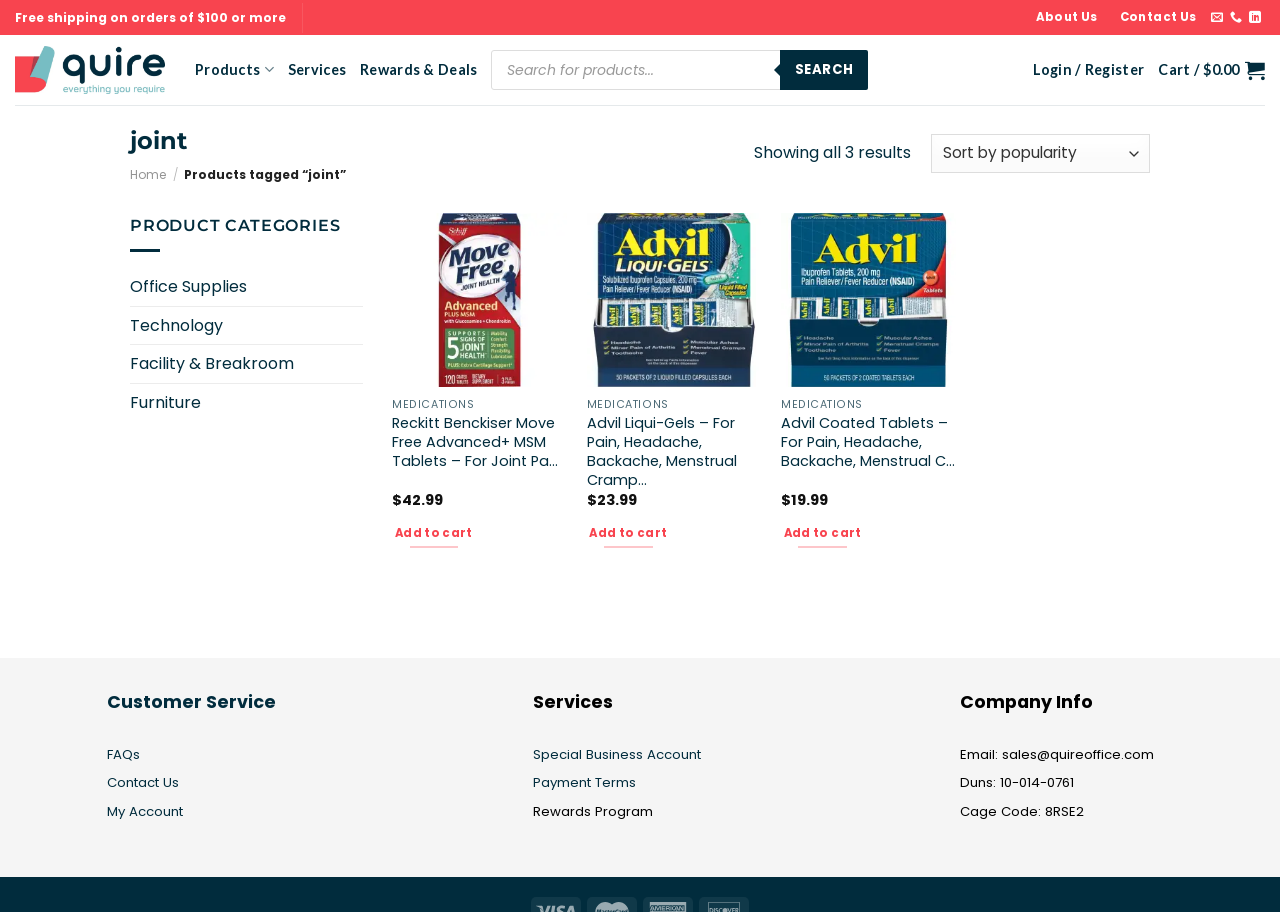What is the price of the Reckitt Benckiser Move Free Advanced+ MSM Tablets?
Refer to the image and give a detailed answer to the query.

The price of the Reckitt Benckiser Move Free Advanced+ MSM Tablets is displayed as '$42.99' next to the product description.